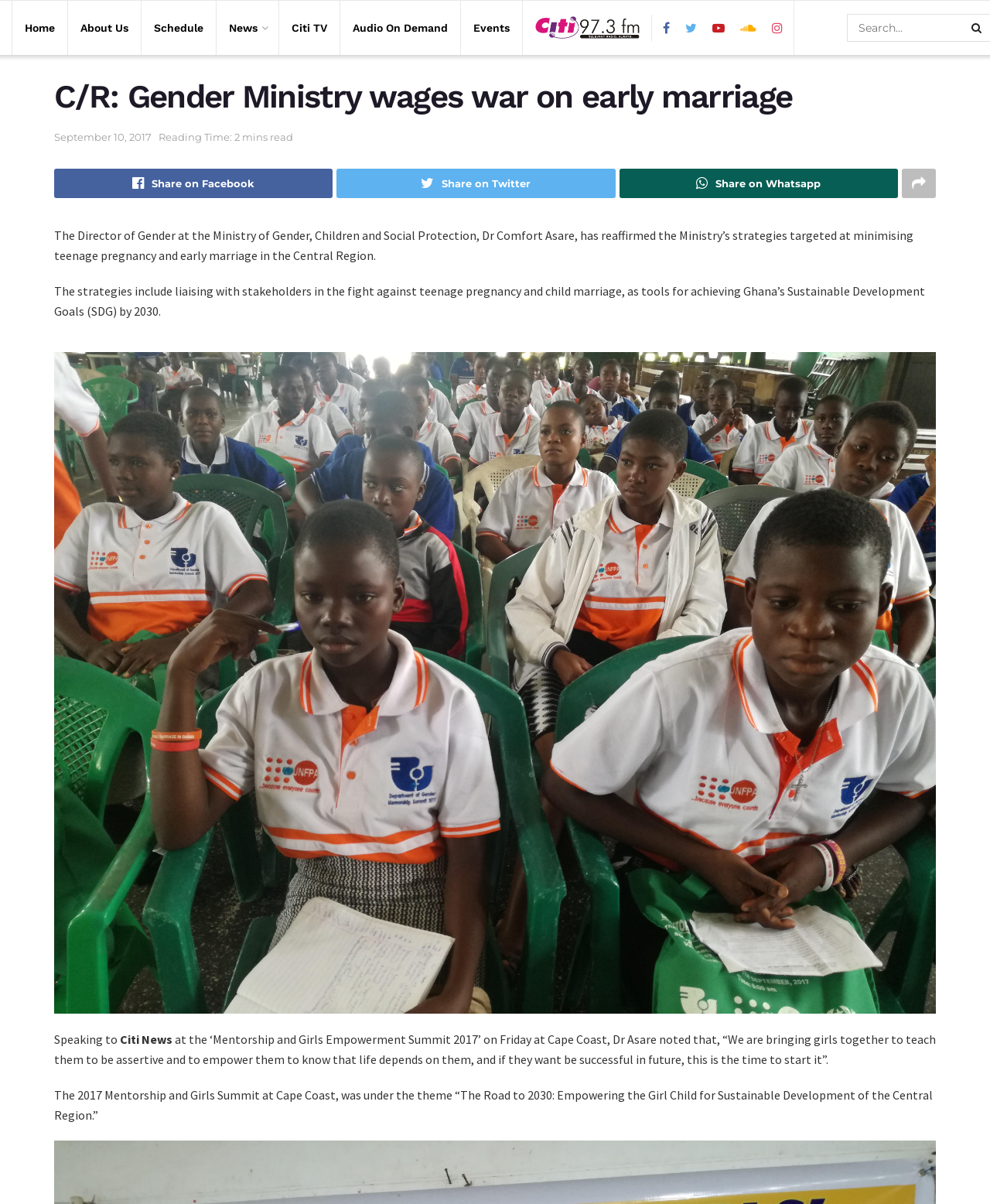Please find the bounding box coordinates for the clickable element needed to perform this instruction: "View Citi TV".

[0.295, 0.014, 0.33, 0.032]